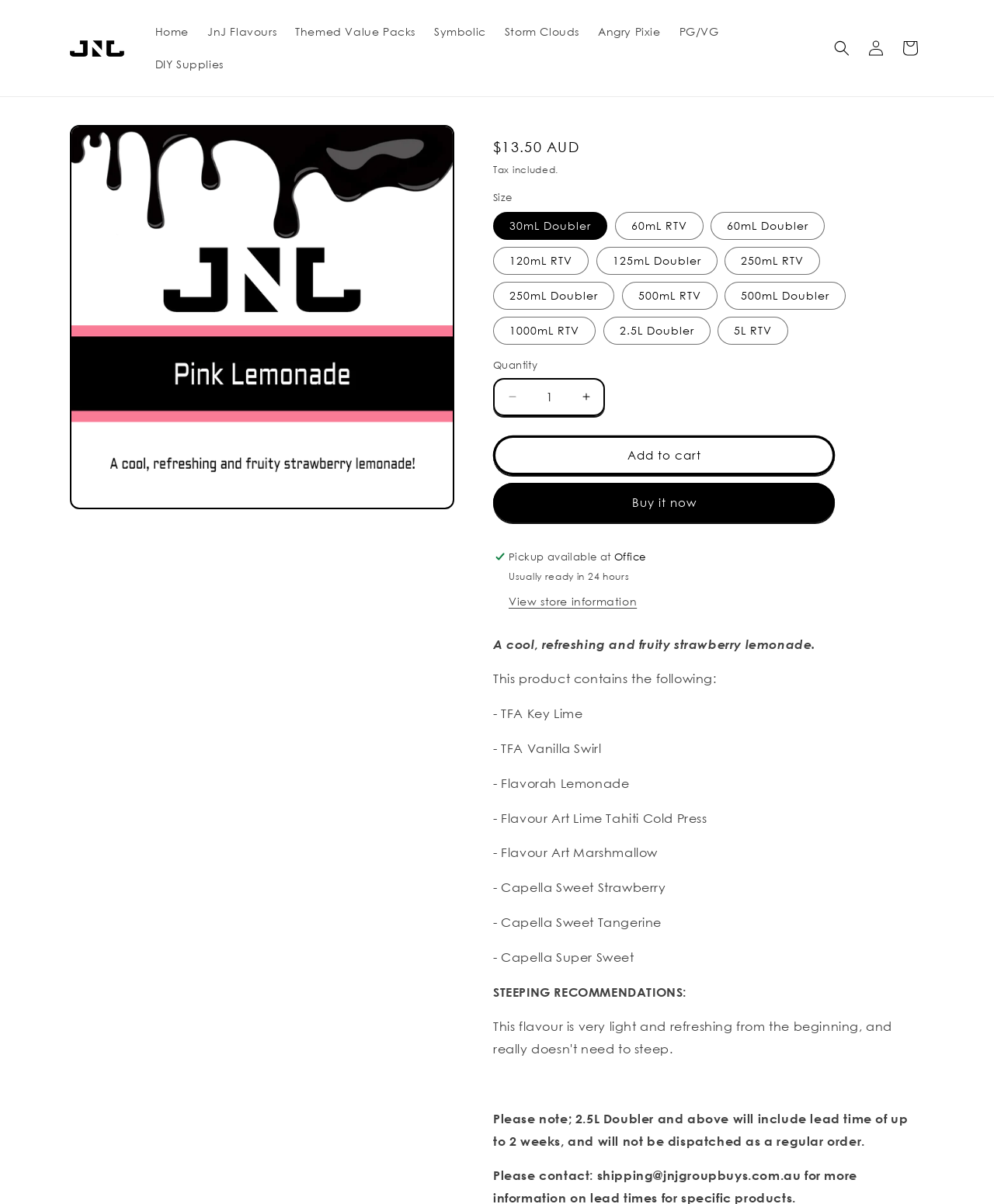Find the bounding box coordinates of the clickable area that will achieve the following instruction: "Search for products".

[0.83, 0.026, 0.864, 0.054]